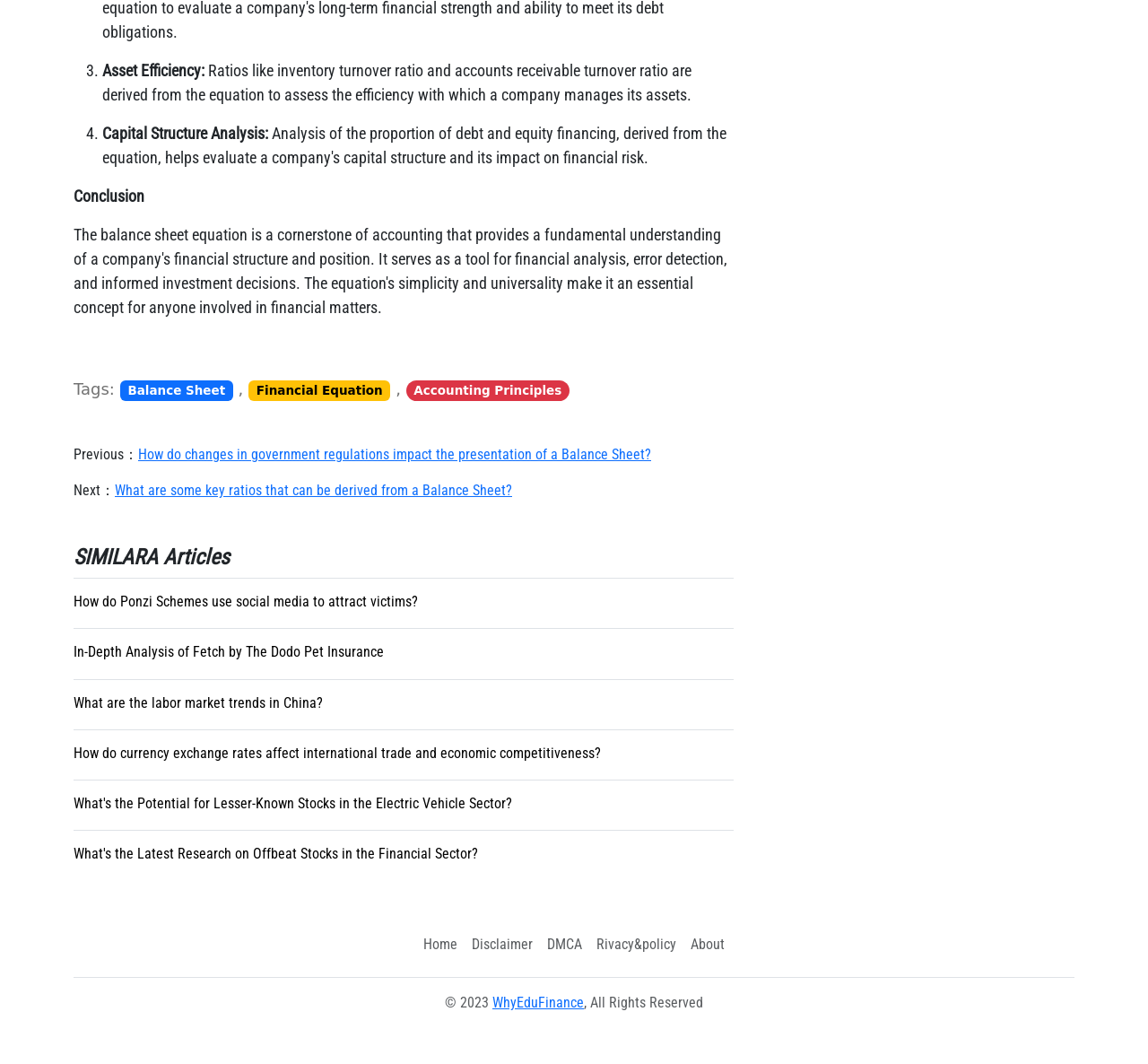Determine the bounding box coordinates of the element's region needed to click to follow the instruction: "Click on 'Balance Sheet'". Provide these coordinates as four float numbers between 0 and 1, formatted as [left, top, right, bottom].

[0.104, 0.358, 0.203, 0.377]